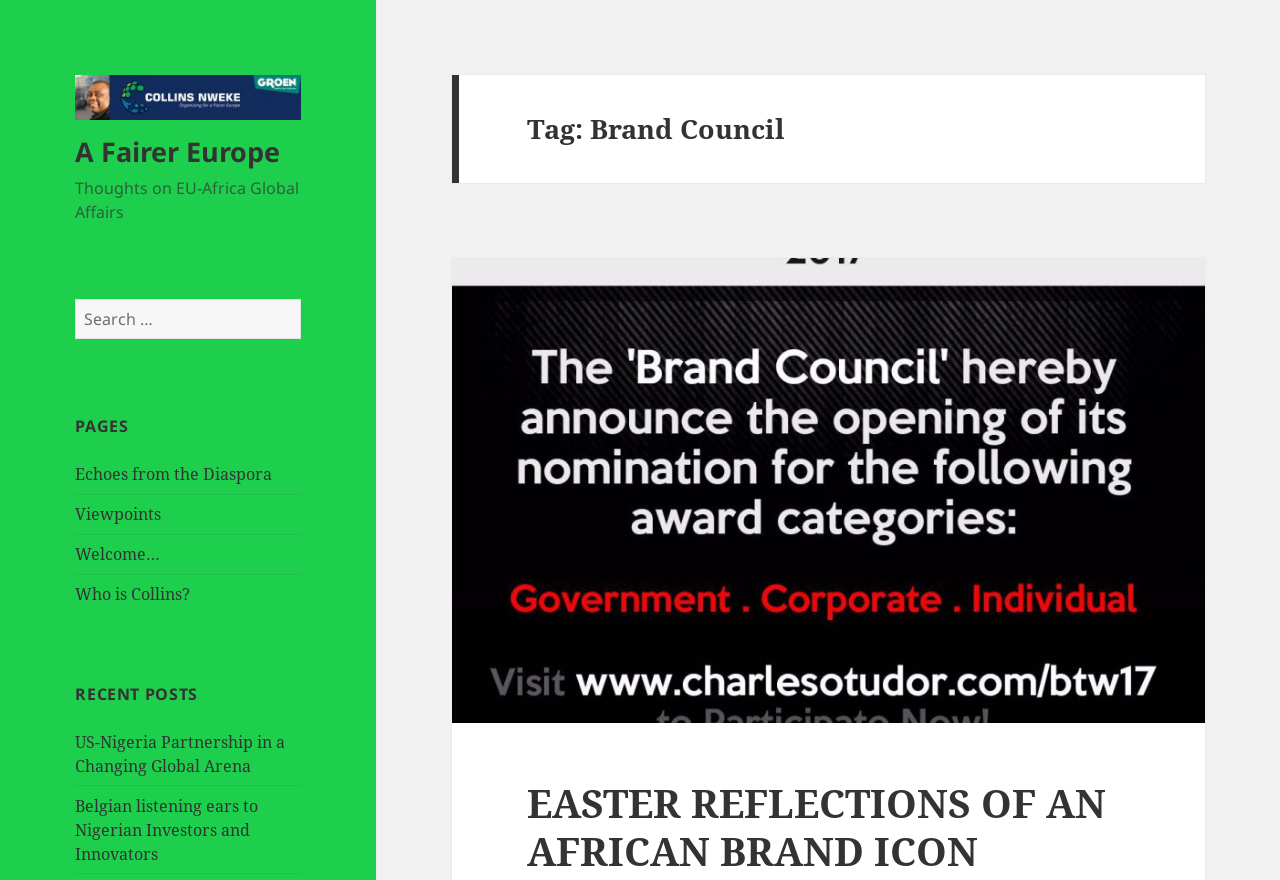Please identify the bounding box coordinates of the area I need to click to accomplish the following instruction: "Go to A Fairer Europe".

[0.059, 0.094, 0.235, 0.124]